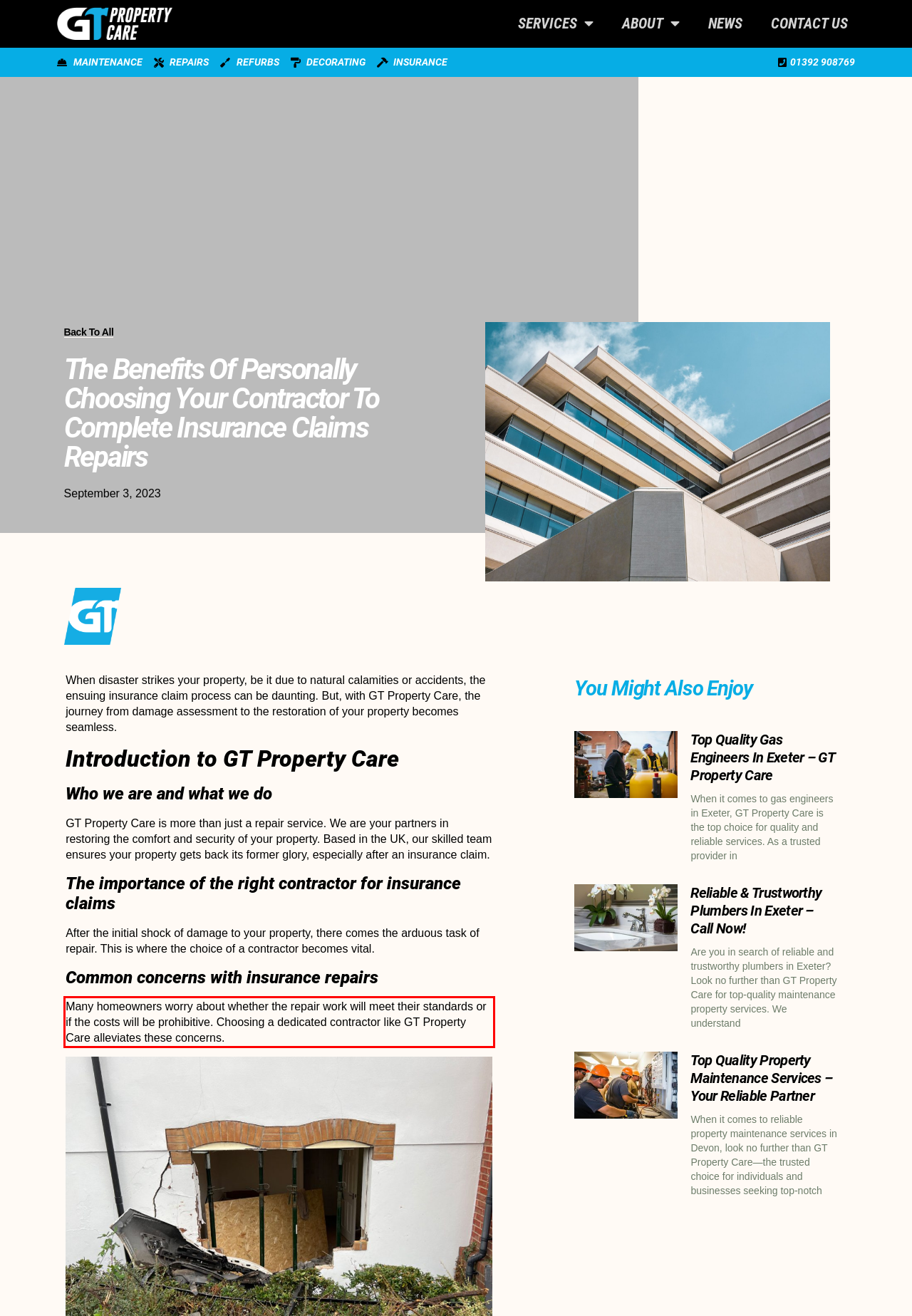Examine the screenshot of the webpage, locate the red bounding box, and generate the text contained within it.

Many homeowners worry about whether the repair work will meet their standards or if the costs will be prohibitive. Choosing a dedicated contractor like GT Property Care alleviates these concerns.